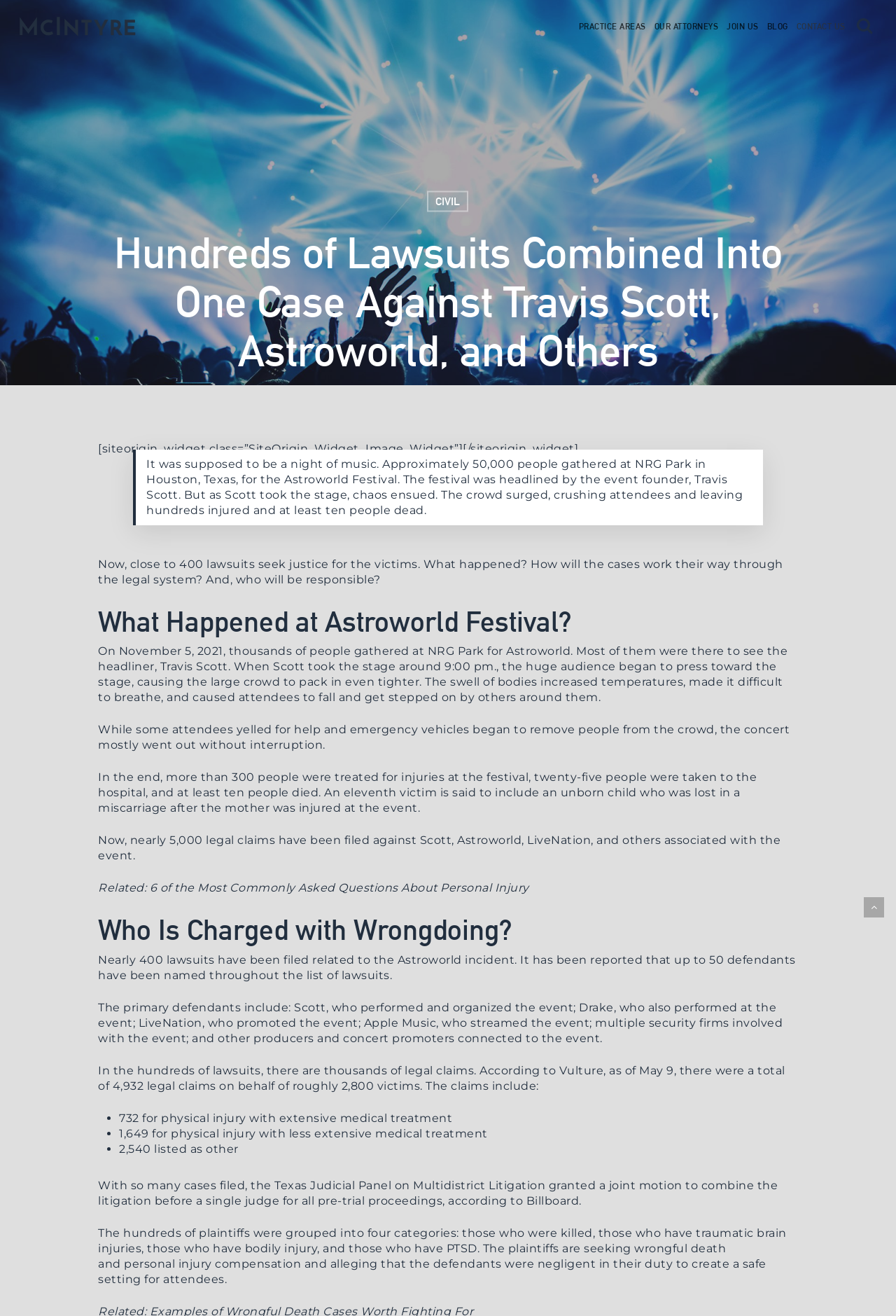What is the name of the law firm mentioned on the webpage?
Provide a detailed answer to the question, using the image to inform your response.

The webpage has a heading that mentions 'McIntyre Law Firm' and also has links to the law firm's website. This information can be found at the top of the webpage.